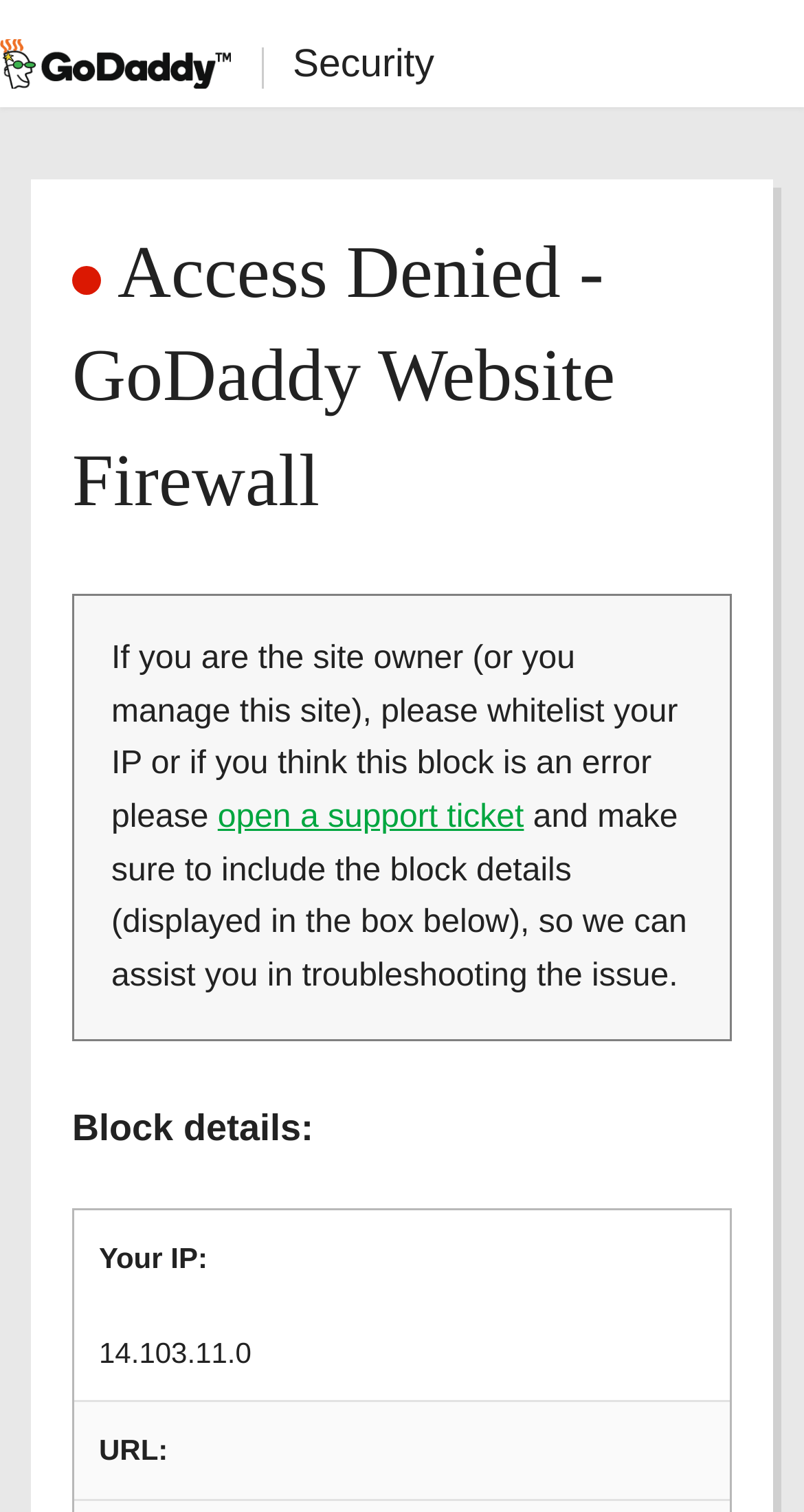Please determine the bounding box coordinates, formatted as (top-left x, top-left y, bottom-right x, bottom-right y), with all values as floating point numbers between 0 and 1. Identify the bounding box of the region described as: open a support ticket

[0.271, 0.529, 0.652, 0.552]